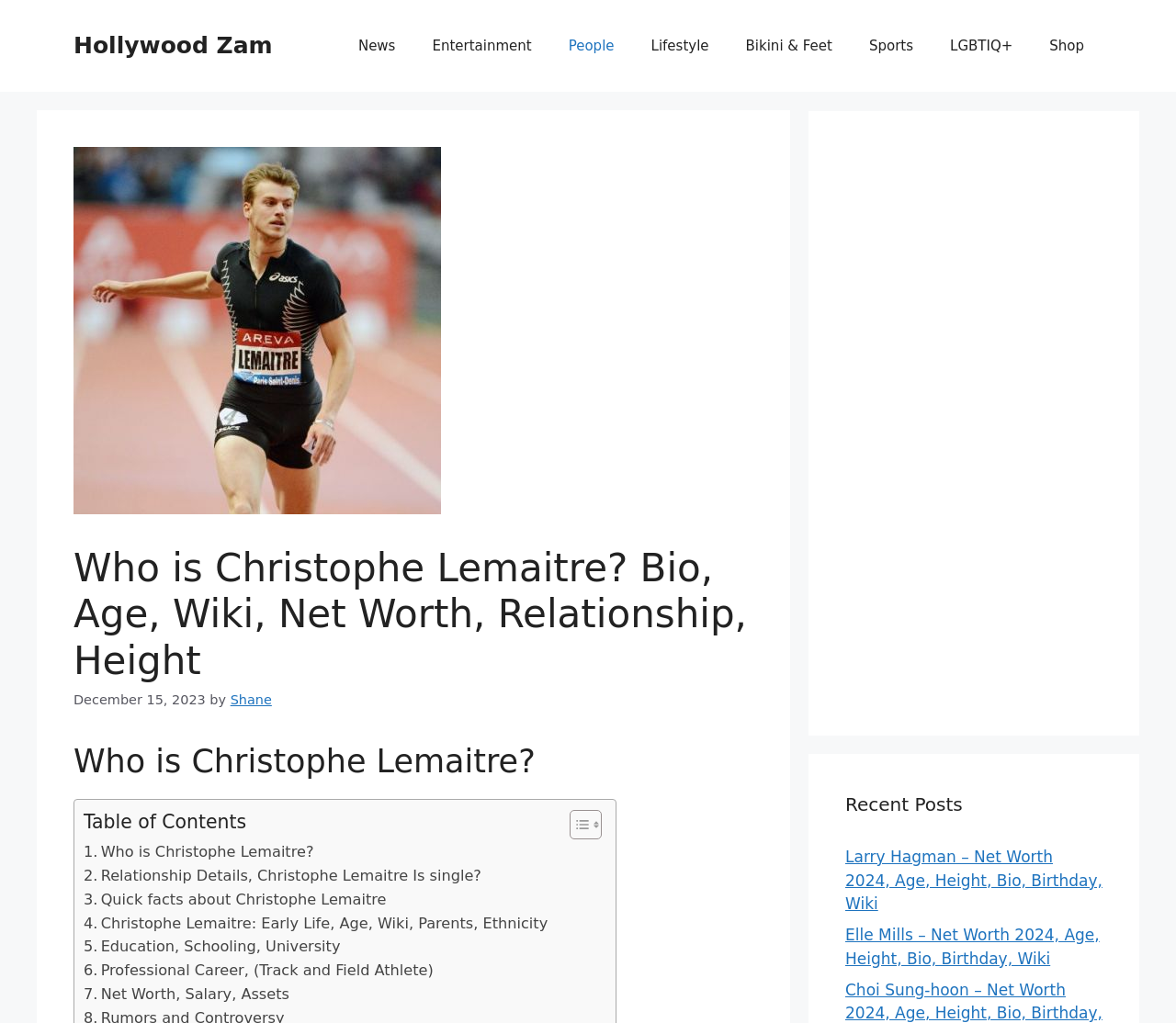Identify the main heading of the webpage and provide its text content.

Who is Christophe Lemaitre? Bio, Age, Wiki, Net Worth, Relationship, Height